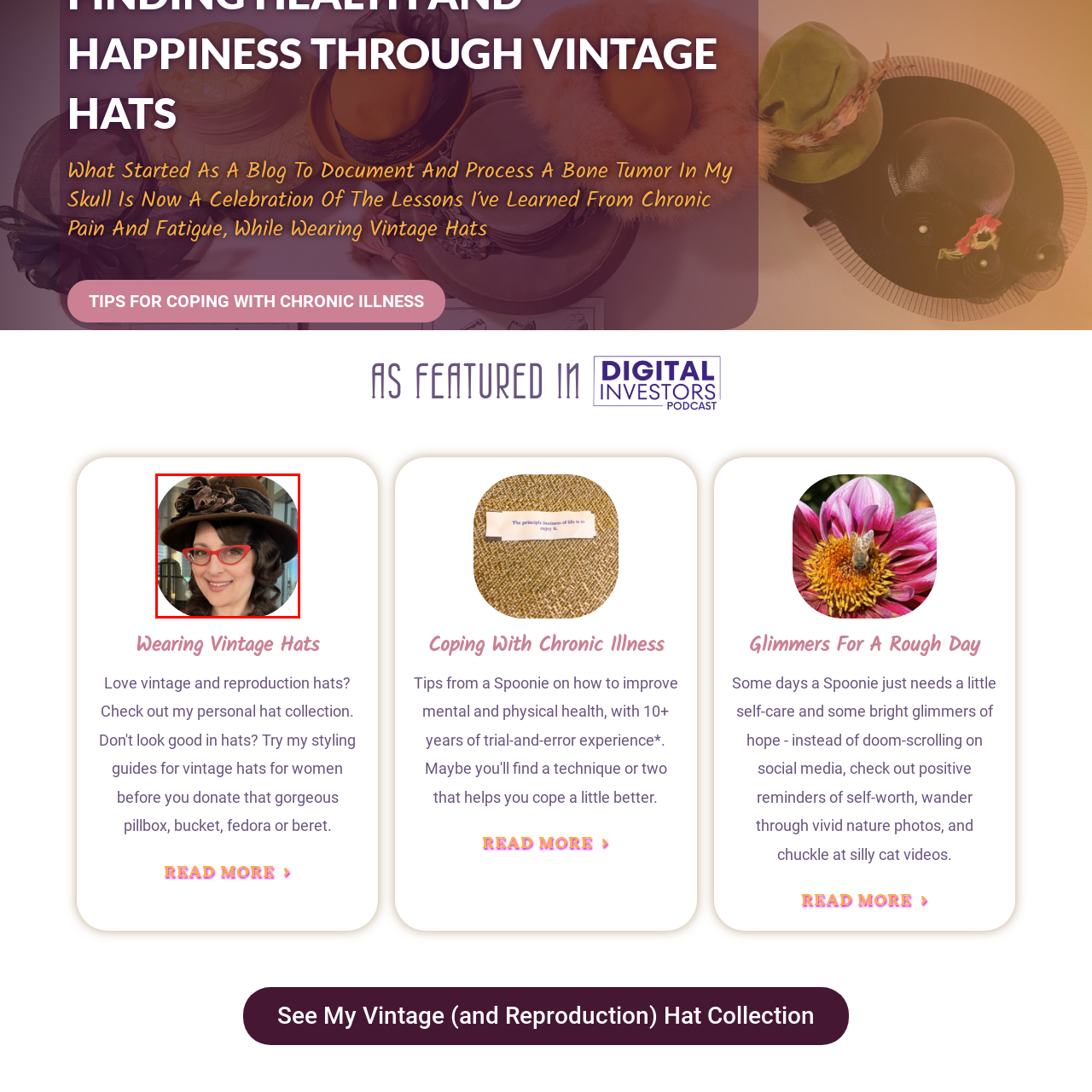Observe the content inside the red rectangle and respond to the question with one word or phrase: 
What is the color of the person's hair?

Brown